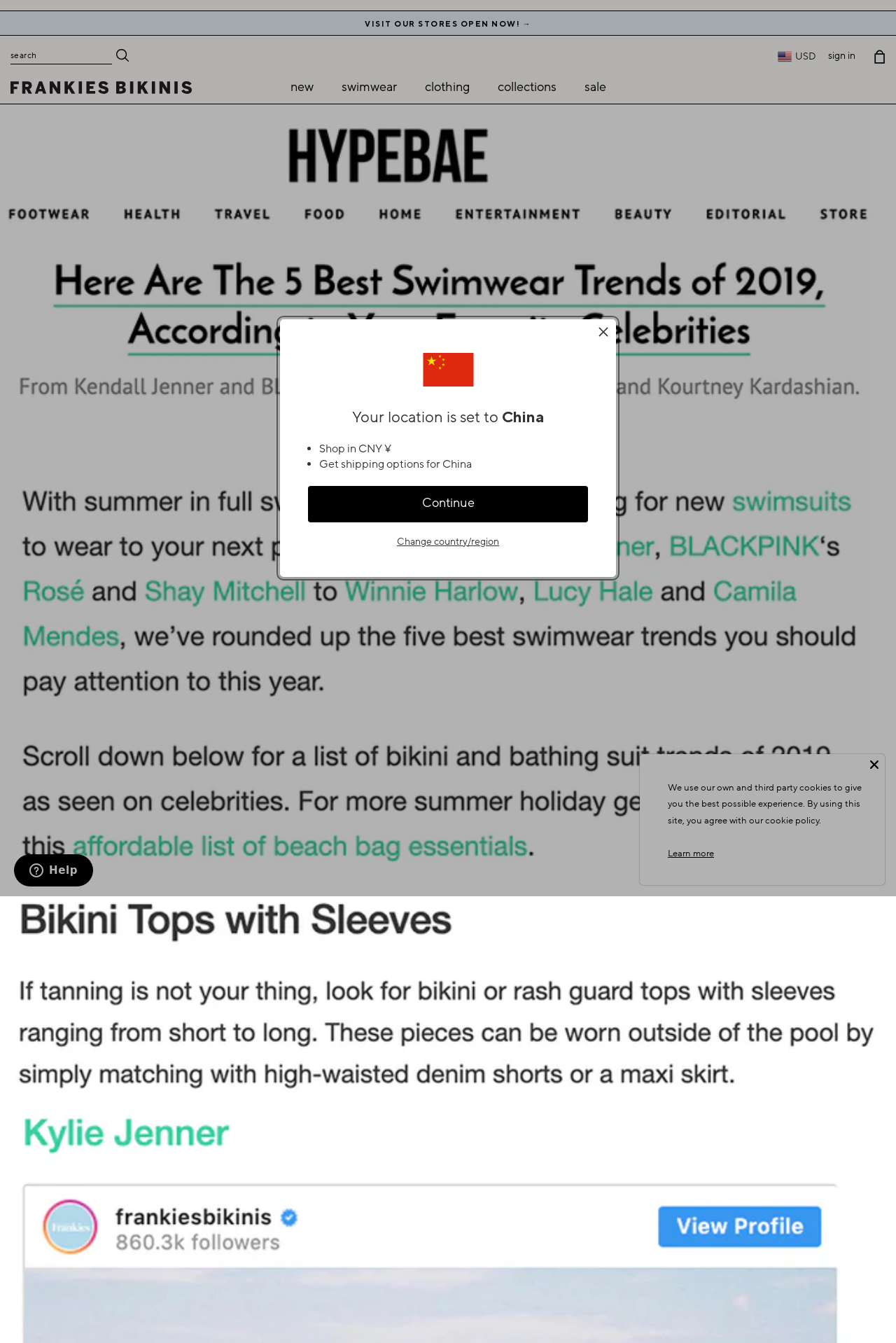Determine the bounding box coordinates of the element that should be clicked to execute the following command: "change country or region".

[0.443, 0.399, 0.557, 0.409]